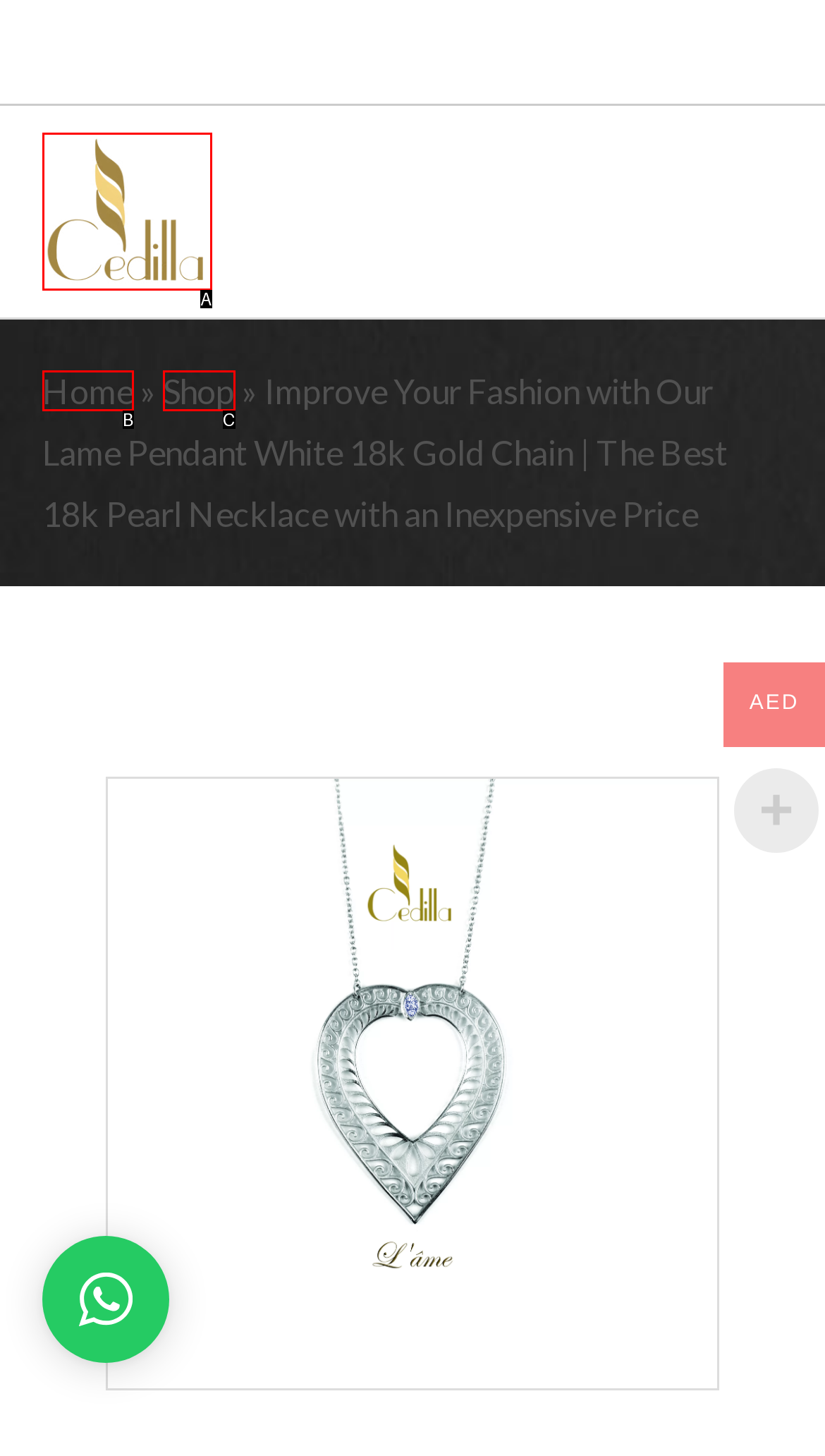Identify the HTML element that corresponds to the description: alt="Cedilla" Provide the letter of the correct option directly.

A